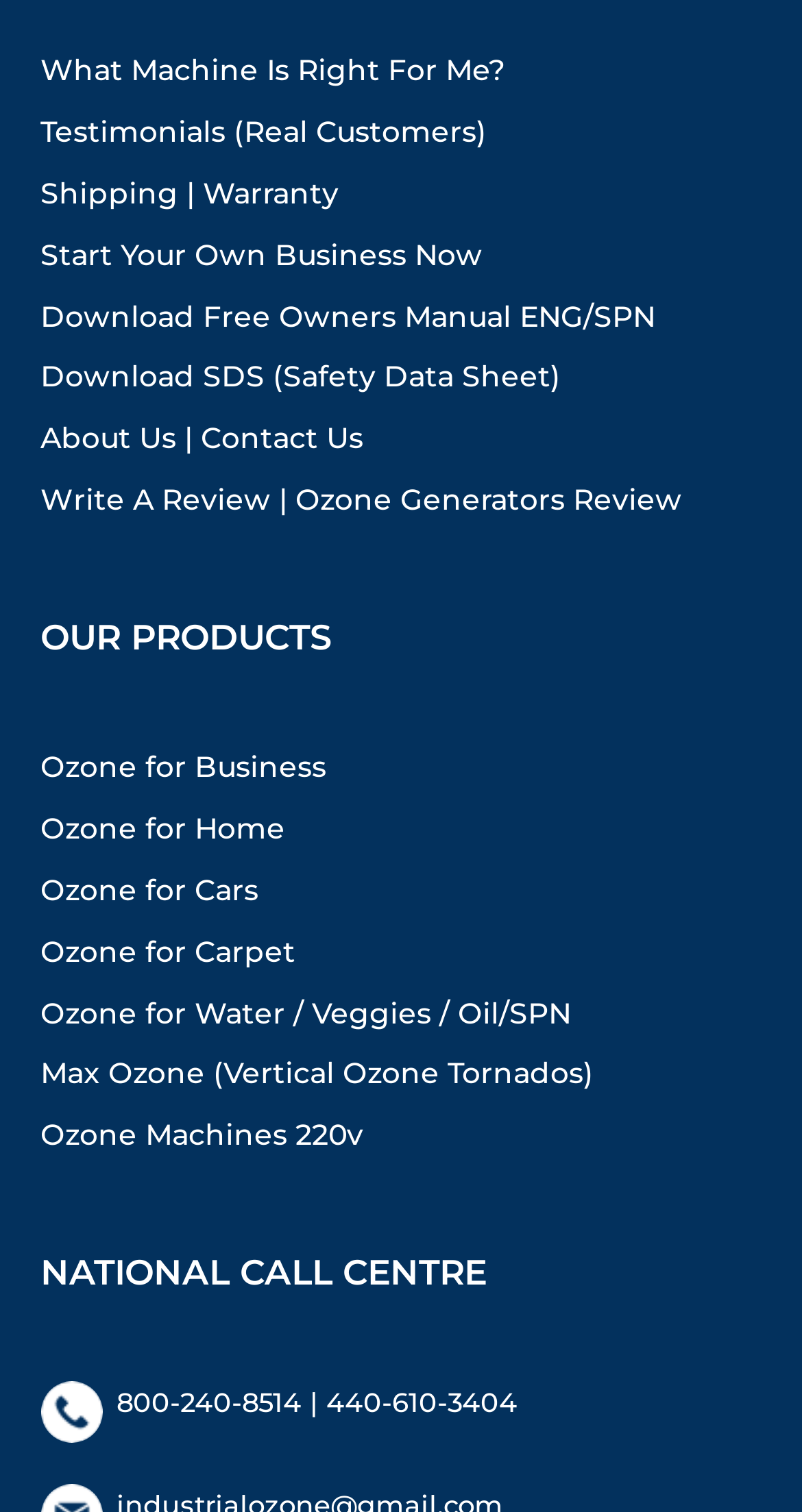Bounding box coordinates should be in the format (top-left x, top-left y, bottom-right x, bottom-right y) and all values should be floating point numbers between 0 and 1. Determine the bounding box coordinate for the UI element described as: Shipping

[0.05, 0.115, 0.232, 0.14]